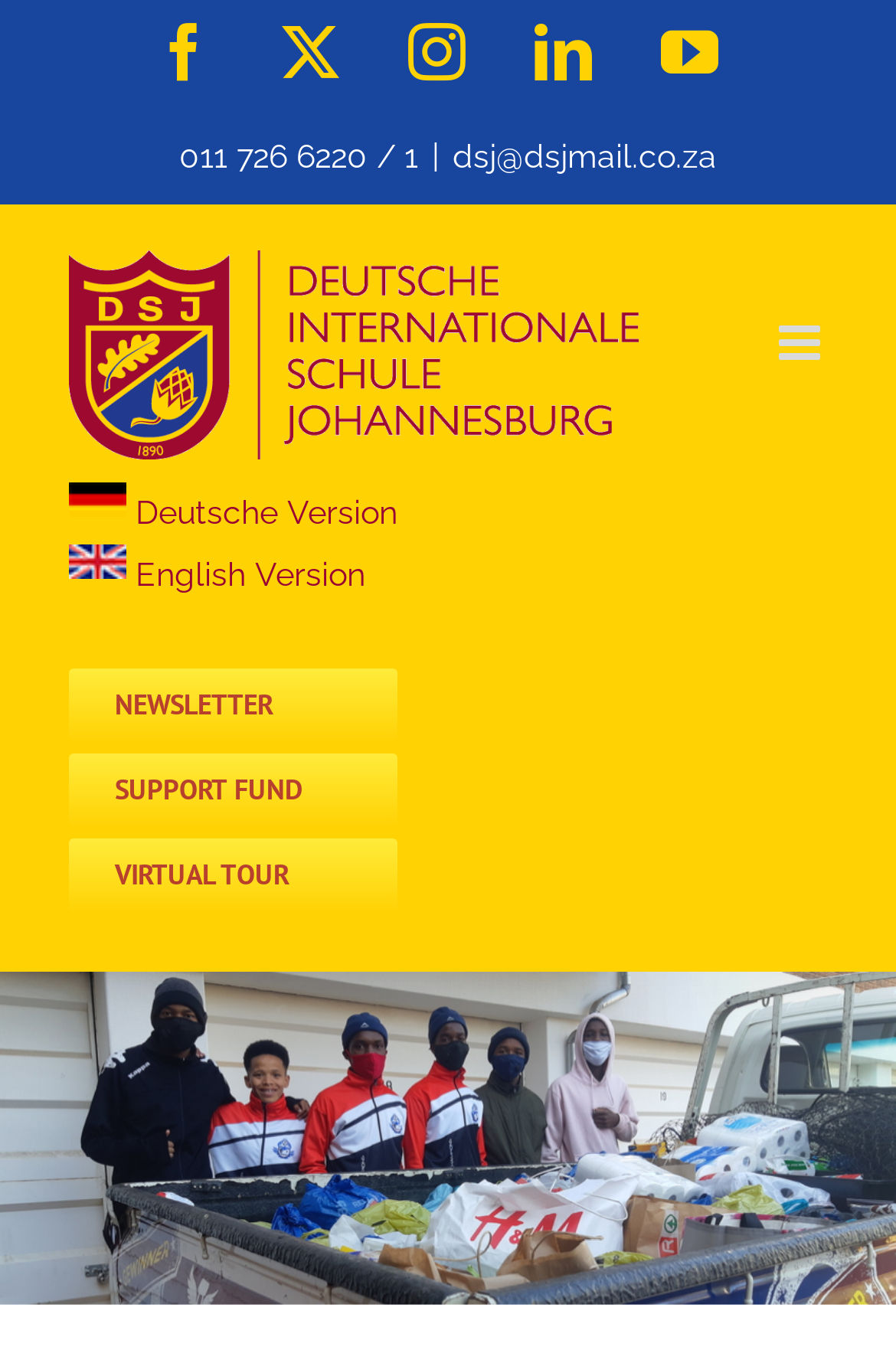Locate the coordinates of the bounding box for the clickable region that fulfills this instruction: "Toggle mobile menu".

[0.869, 0.234, 0.923, 0.269]